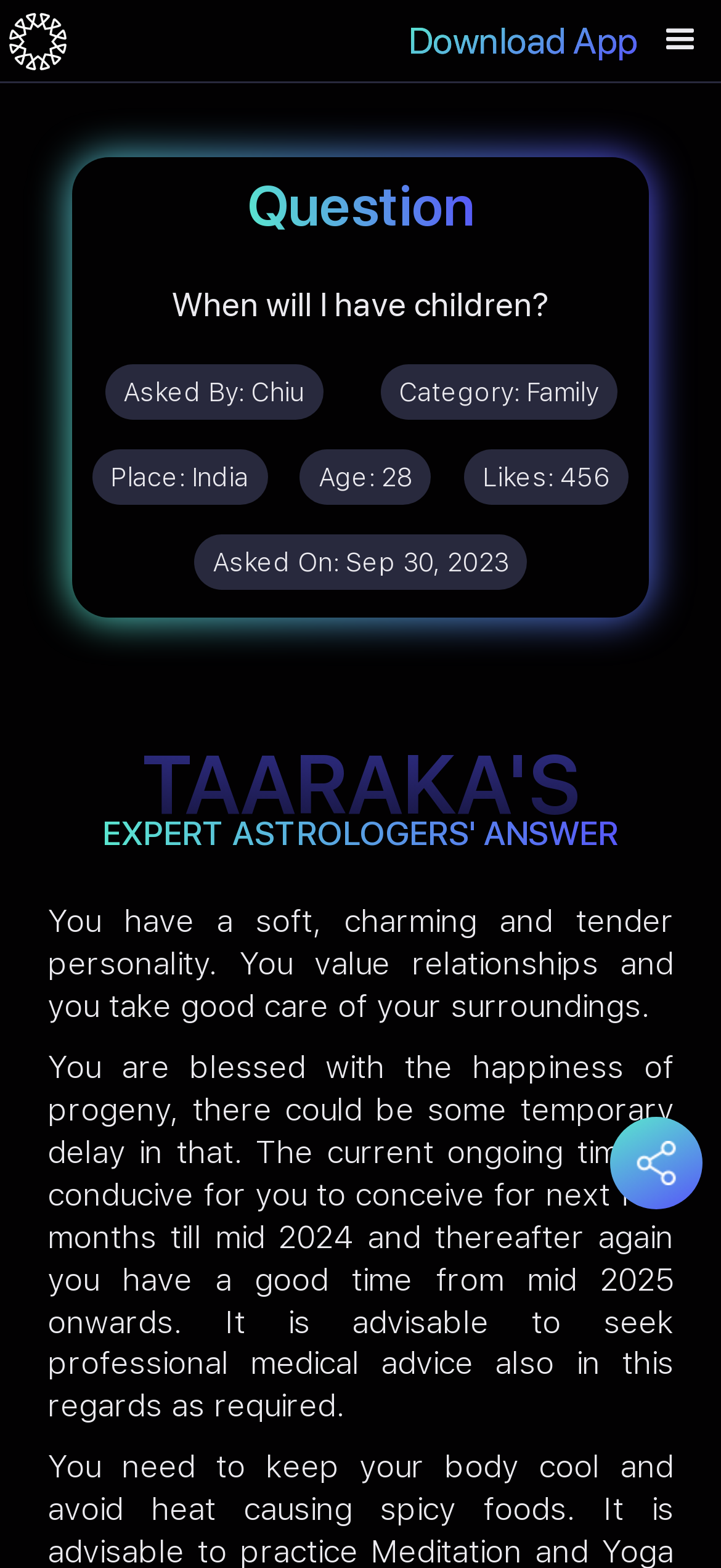What is the current ongoing time conducive for?
Use the information from the screenshot to give a comprehensive response to the question.

I analyzed the static text element with the text 'You are blessed with the happiness of progeny, there could be some temporary delay in that. The current ongoing time is conducive for you to conceive for next few months till mid 2024 and thereafter again you have a good time from mid 2025 onwards.' and determined that the current ongoing time is conducive for conceiving.